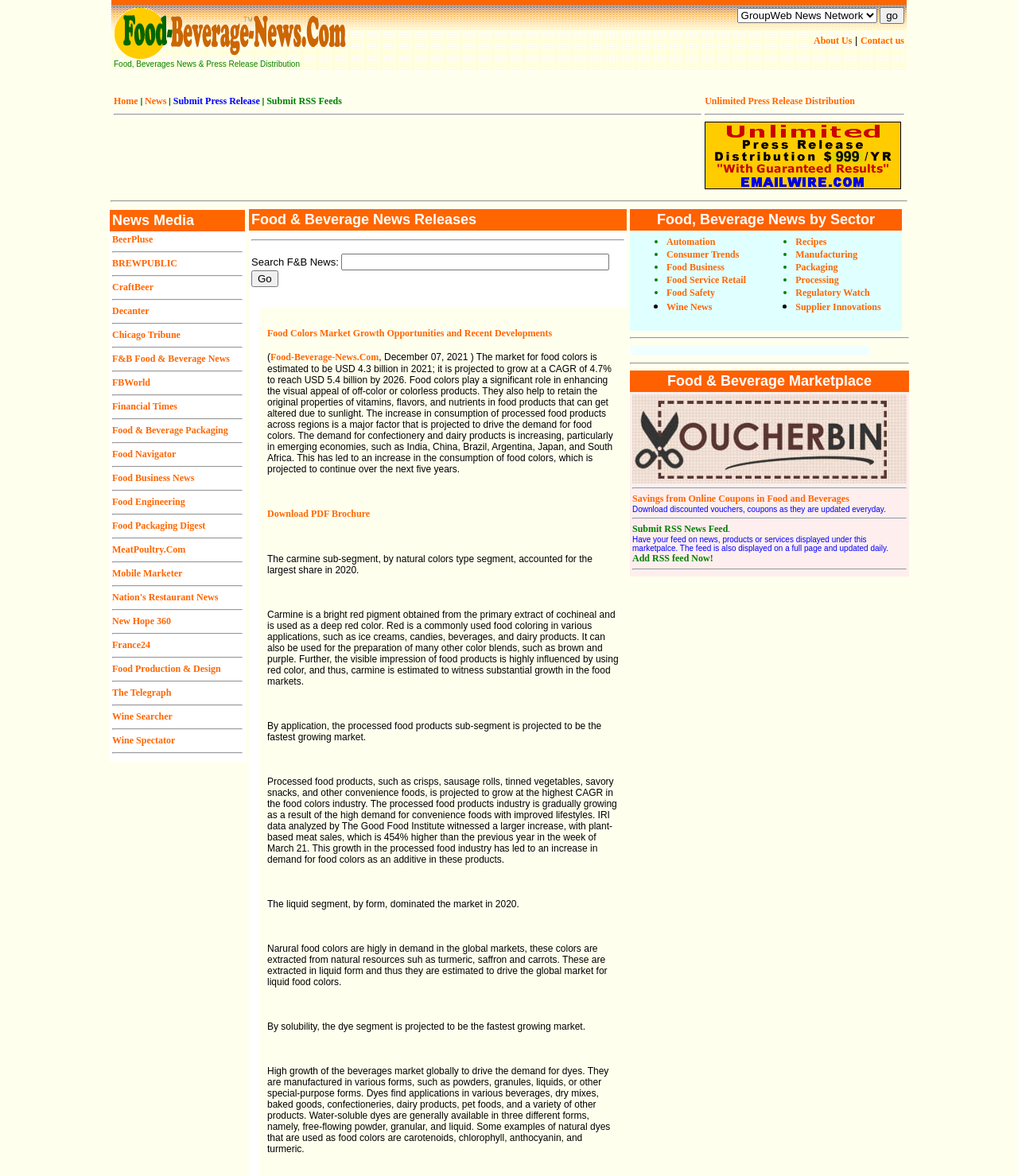Use a single word or phrase to answer the question: 
How many tables are there in the webpage?

4